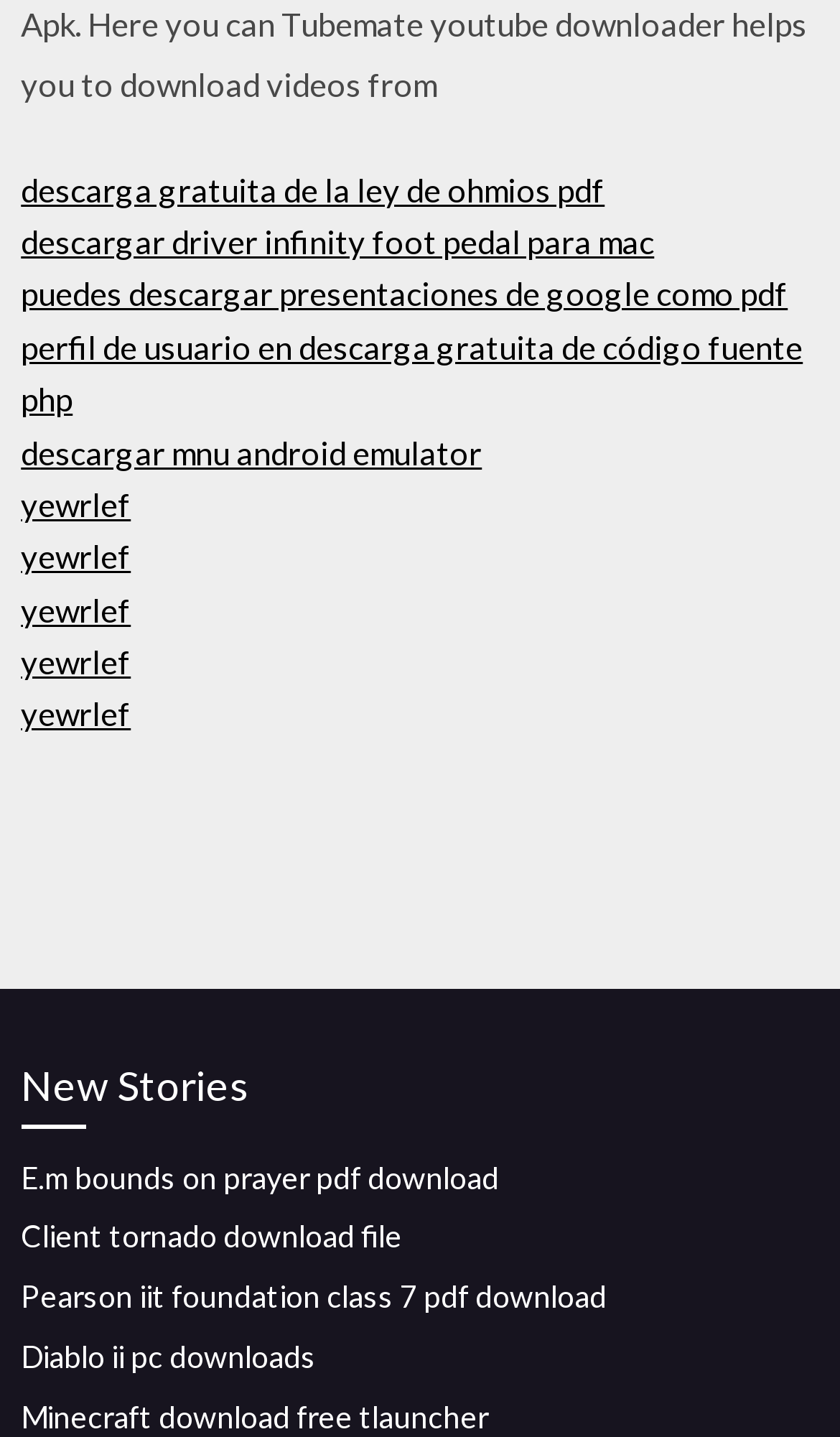Provide a one-word or one-phrase answer to the question:
What is the primary function of this webpage?

Download files